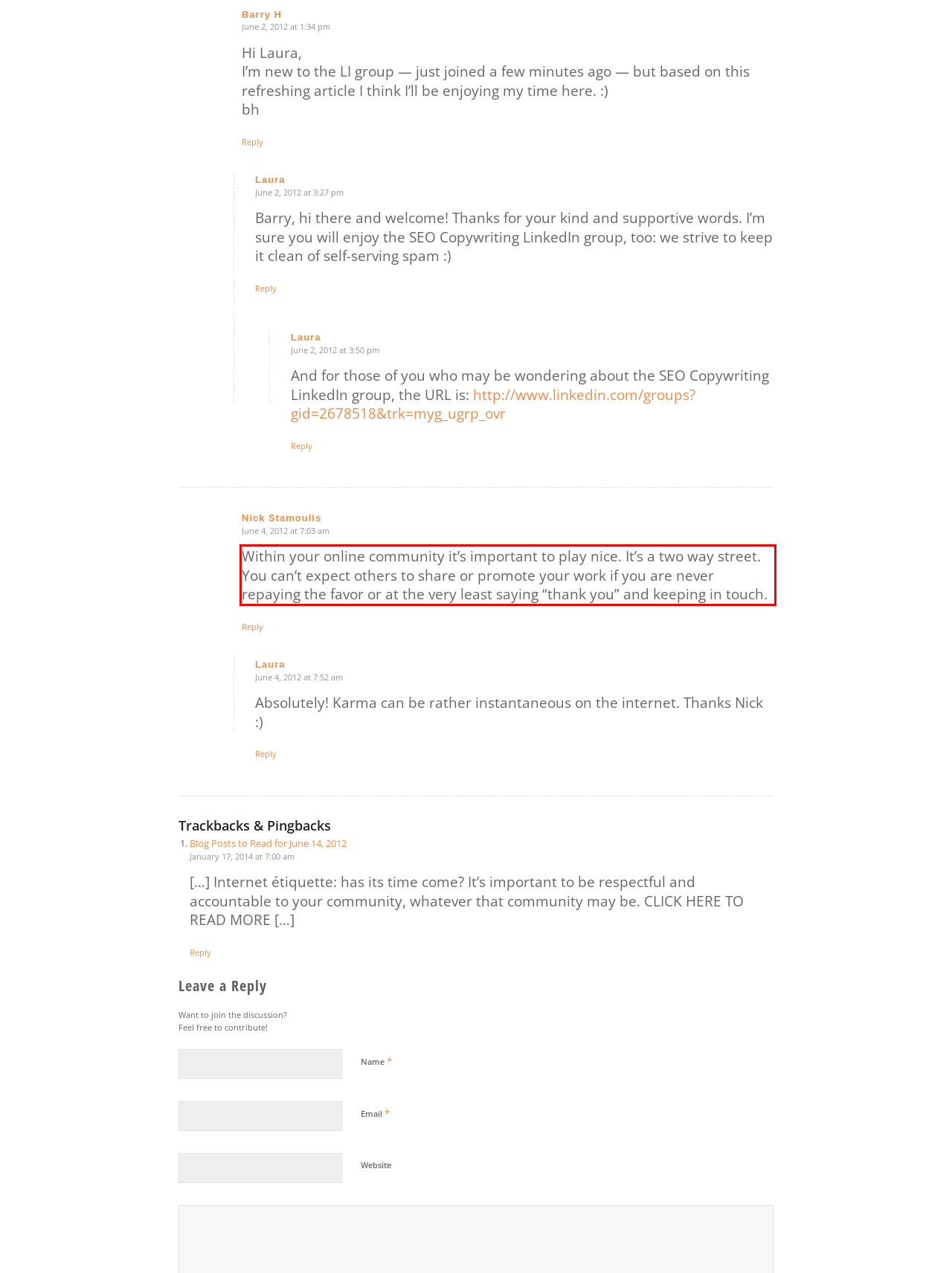In the given screenshot, locate the red bounding box and extract the text content from within it.

Within your online community it’s important to play nice. It’s a two way street. You can’t expect others to share or promote your work if you are never repaying the favor or at the very least saying “thank you” and keeping in touch.